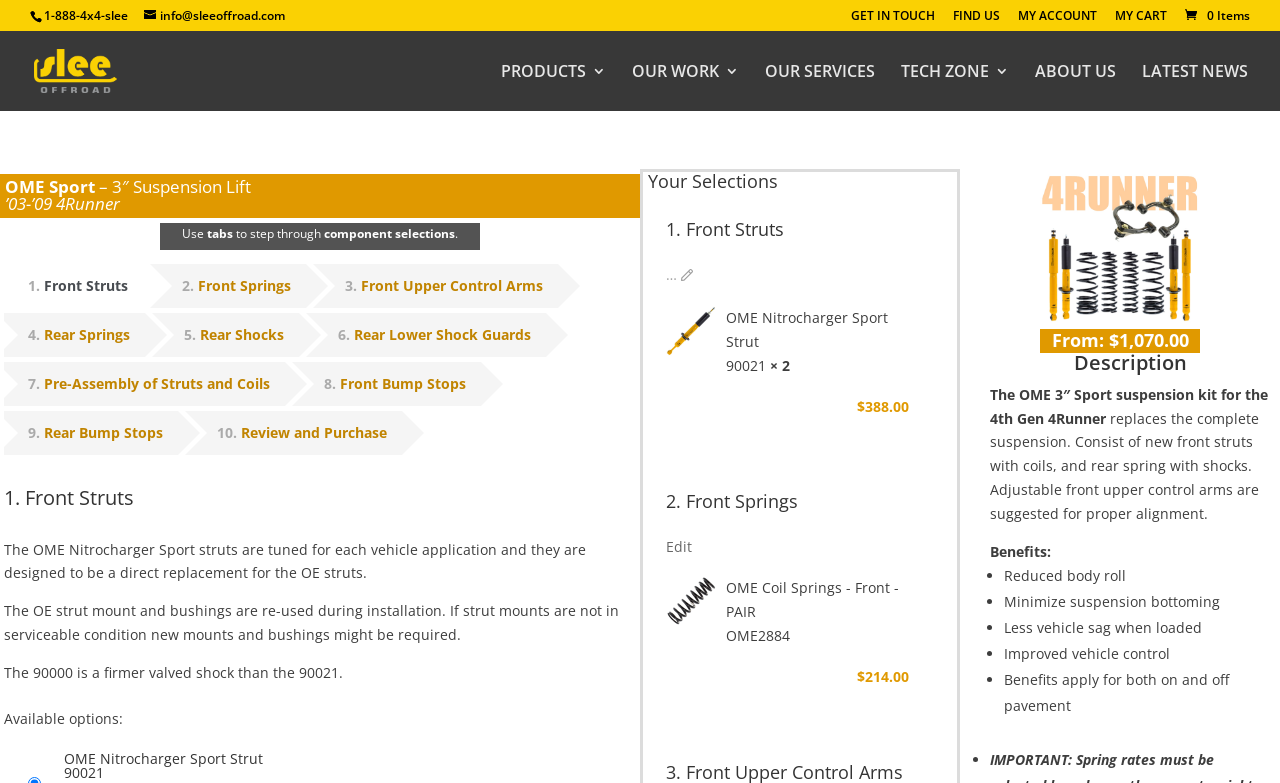Please provide a brief answer to the following inquiry using a single word or phrase:
What is the name of the company?

Slee Off Road